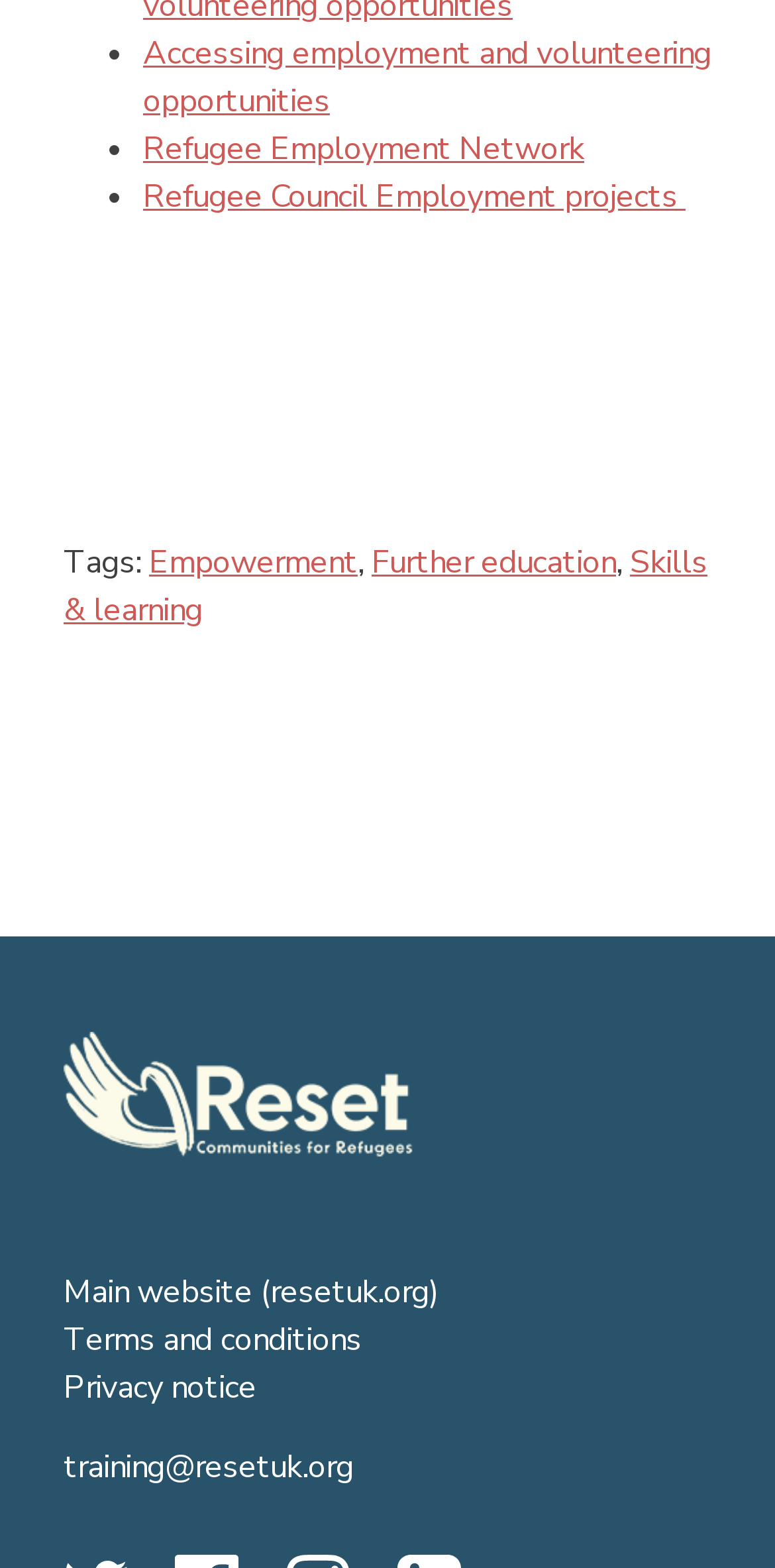How many links are there on this webpage?
Using the picture, provide a one-word or short phrase answer.

11